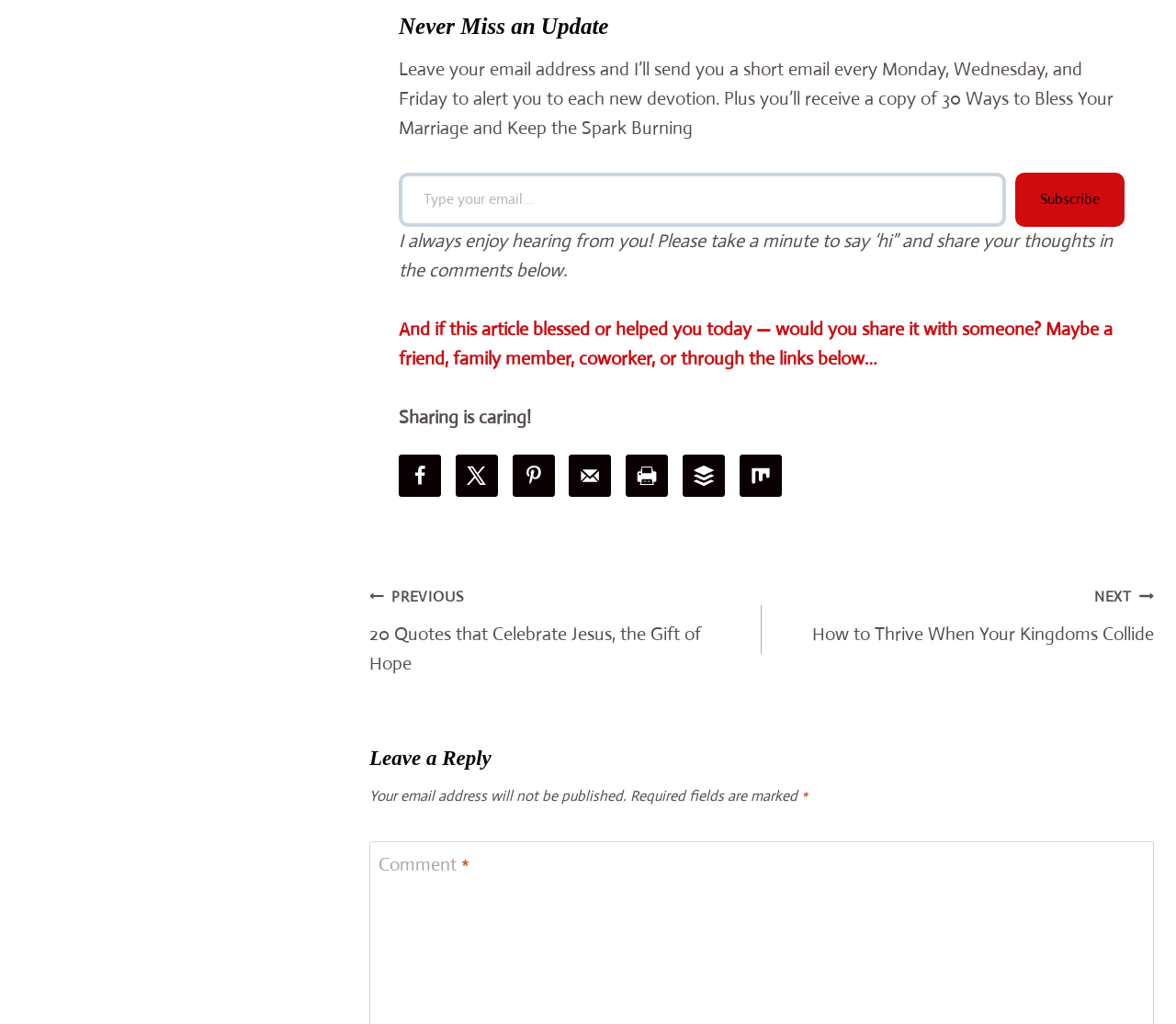Identify the bounding box coordinates of the clickable region required to complete the instruction: "Go to previous post". The coordinates should be given as four float numbers within the range of 0 and 1, i.e., [left, top, right, bottom].

[0.314, 0.567, 0.648, 0.662]